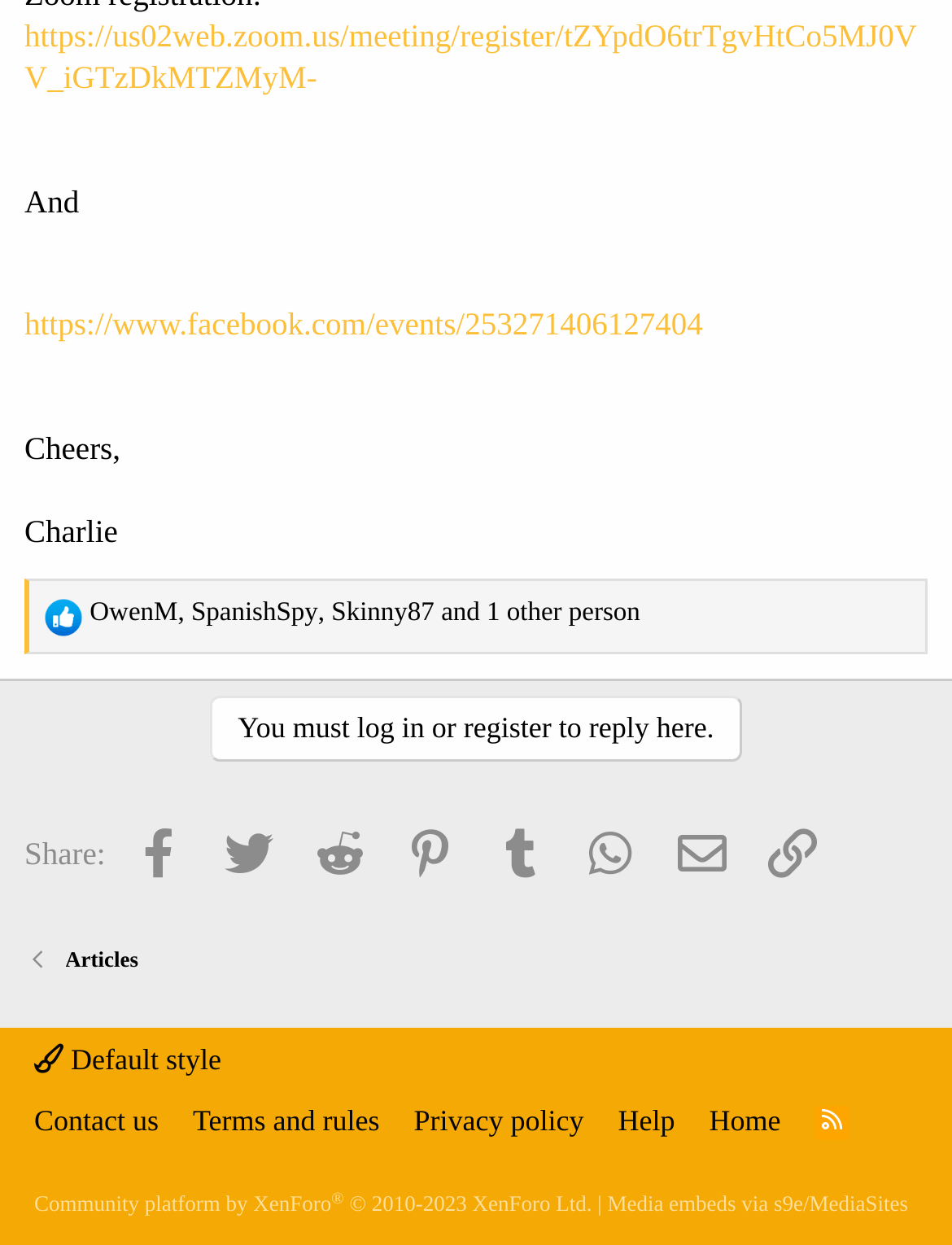Find the bounding box coordinates for the UI element that matches this description: "Media embeds via s9e/MediaSites".

[0.638, 0.957, 0.954, 0.977]